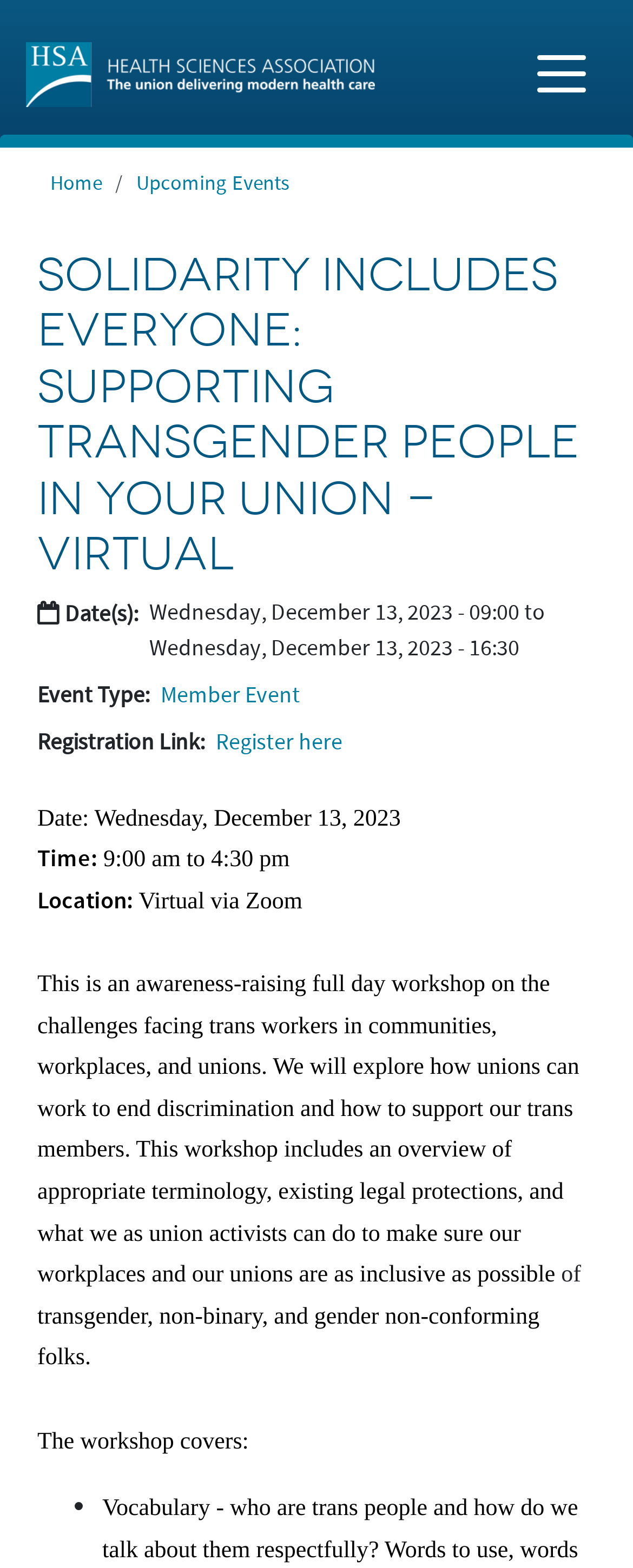Determine the main heading text of the webpage.

SOLIDARITY INCLUDES EVERYONE: SUPPORTING TRANSGENDER PEOPLE IN YOUR UNION - VIRTUAL